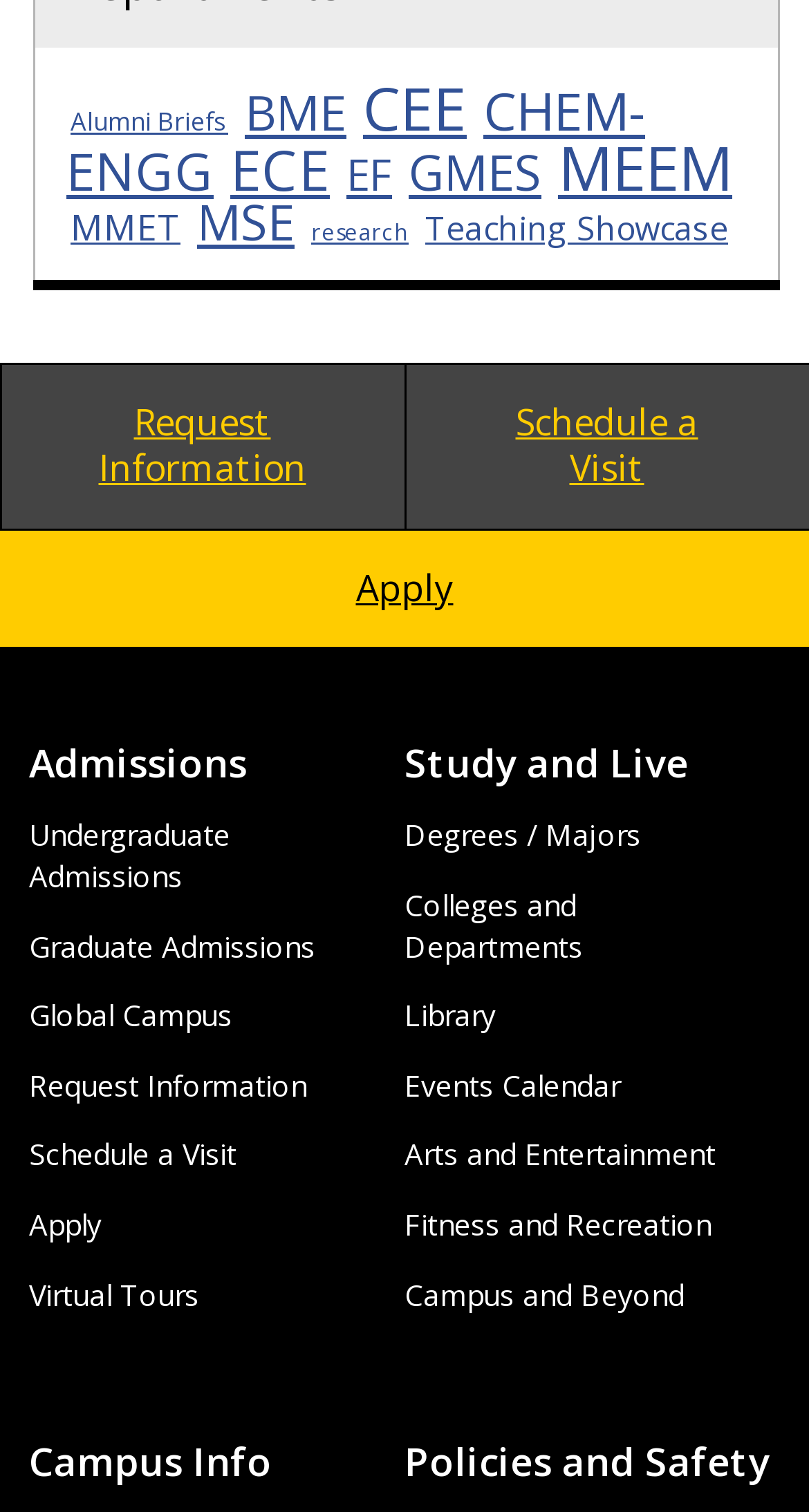Identify the bounding box coordinates of the clickable region required to complete the instruction: "Explore Undergraduate Admissions". The coordinates should be given as four float numbers within the range of 0 and 1, i.e., [left, top, right, bottom].

[0.036, 0.539, 0.285, 0.592]